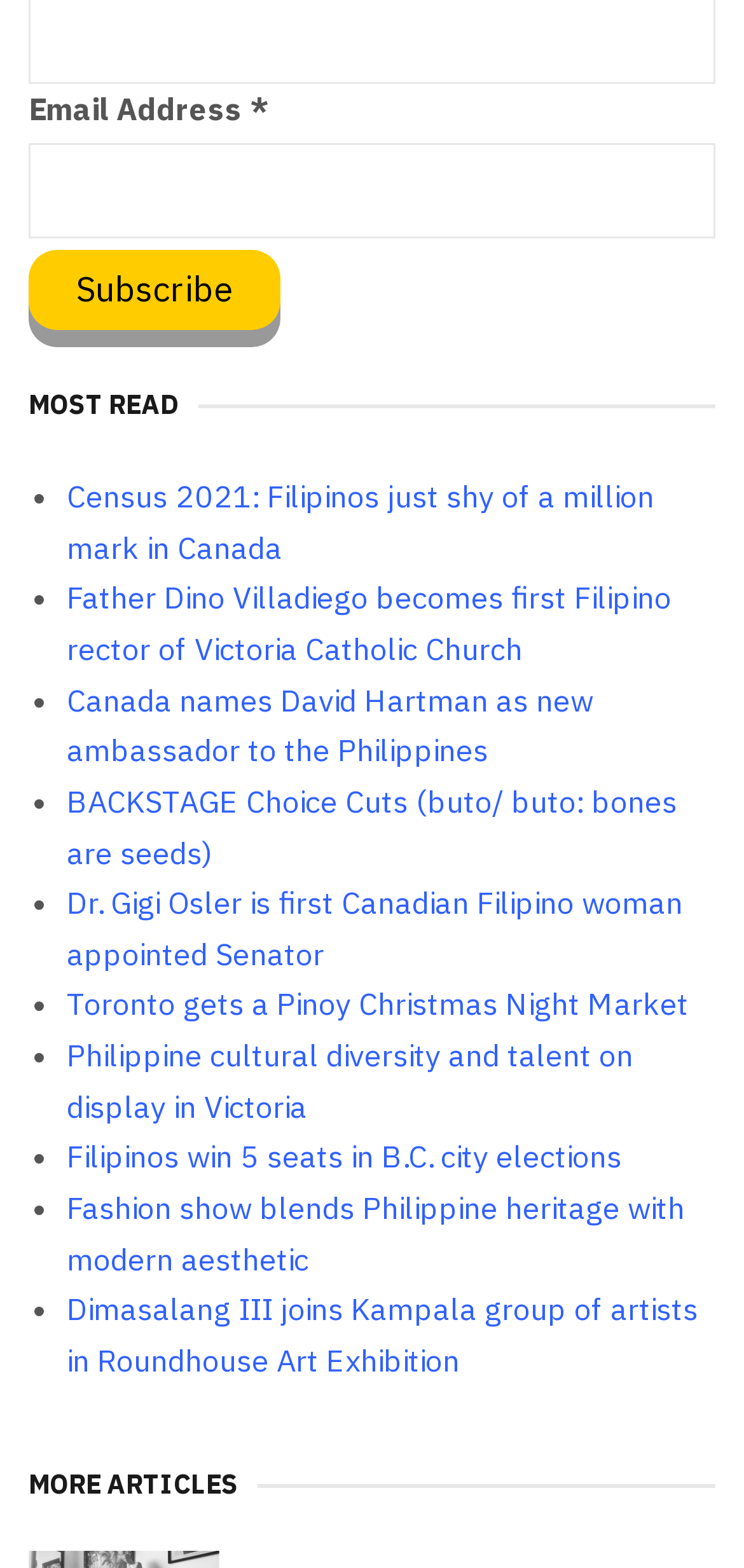Analyze the image and give a detailed response to the question:
Is the email address field required?

I looked at the textbox element with the label 'Email Address *', and it has a 'required' attribute set to True, indicating that the email address field is required.